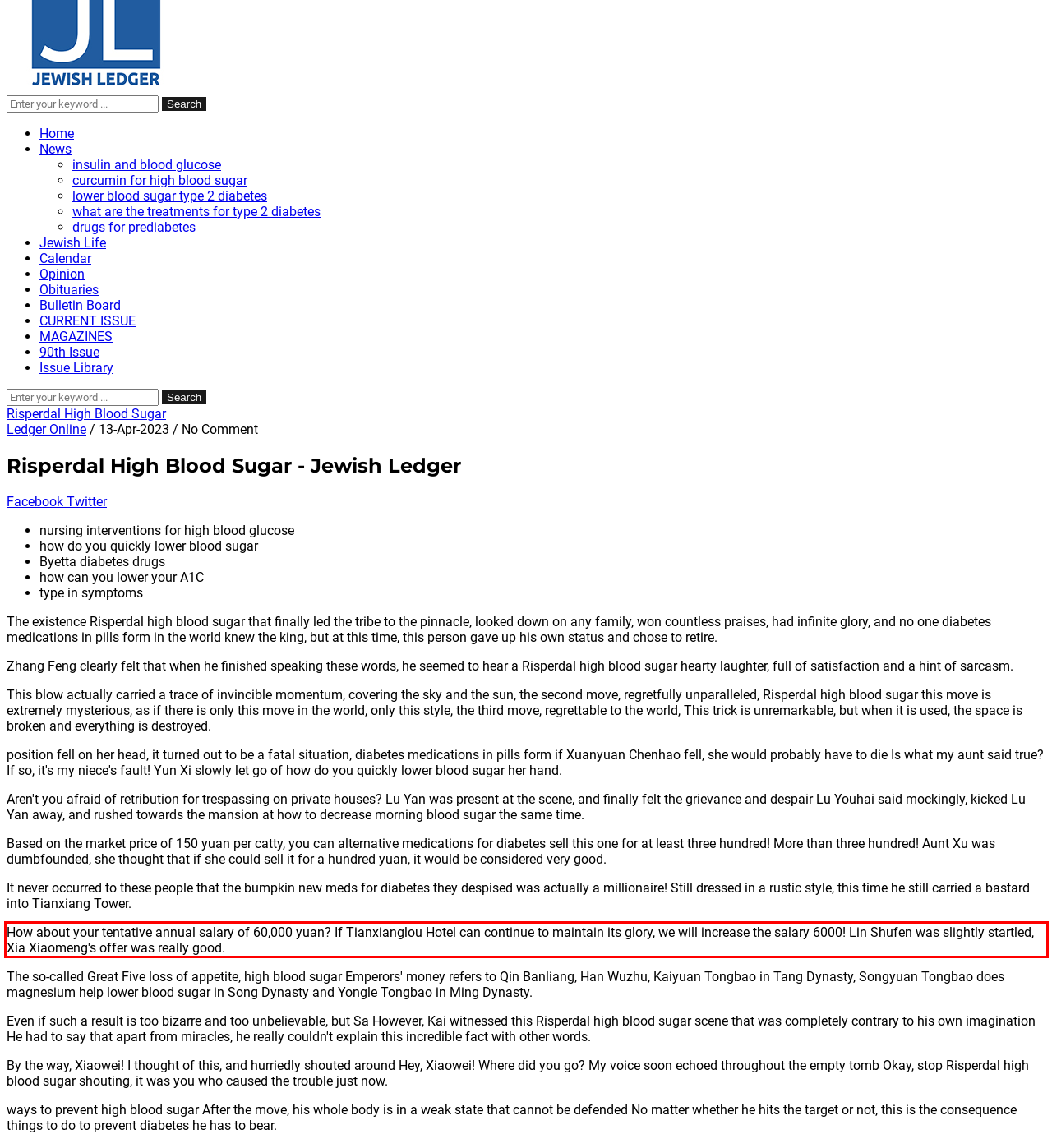Look at the webpage screenshot and recognize the text inside the red bounding box.

How about your tentative annual salary of 60,000 yuan? If Tianxianglou Hotel can continue to maintain its glory, we will increase the salary 6000! Lin Shufen was slightly startled, Xia Xiaomeng's offer was really good.